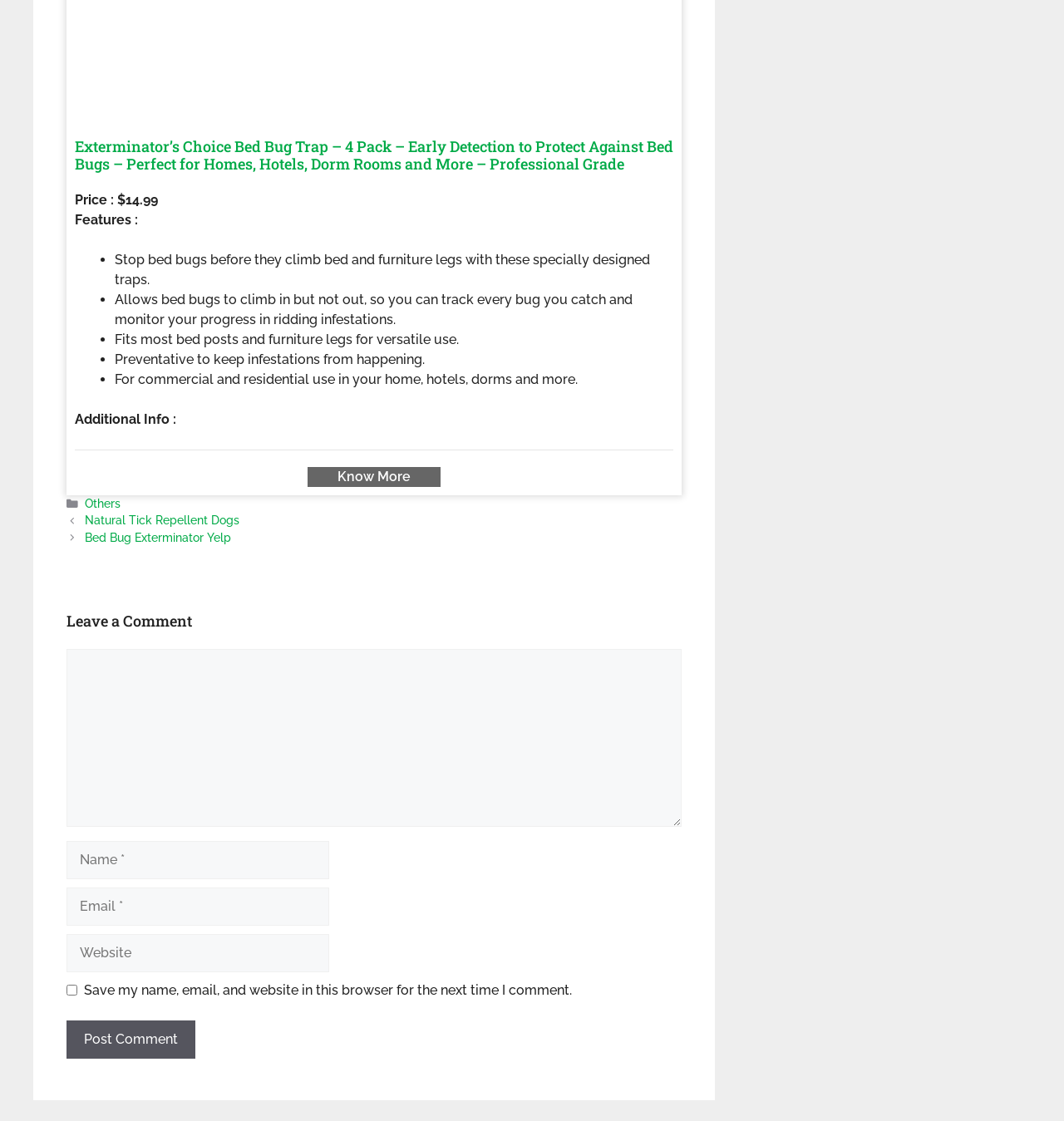What is the purpose of the bed bug trap?
Based on the image, provide a one-word or brief-phrase response.

To stop bed bugs